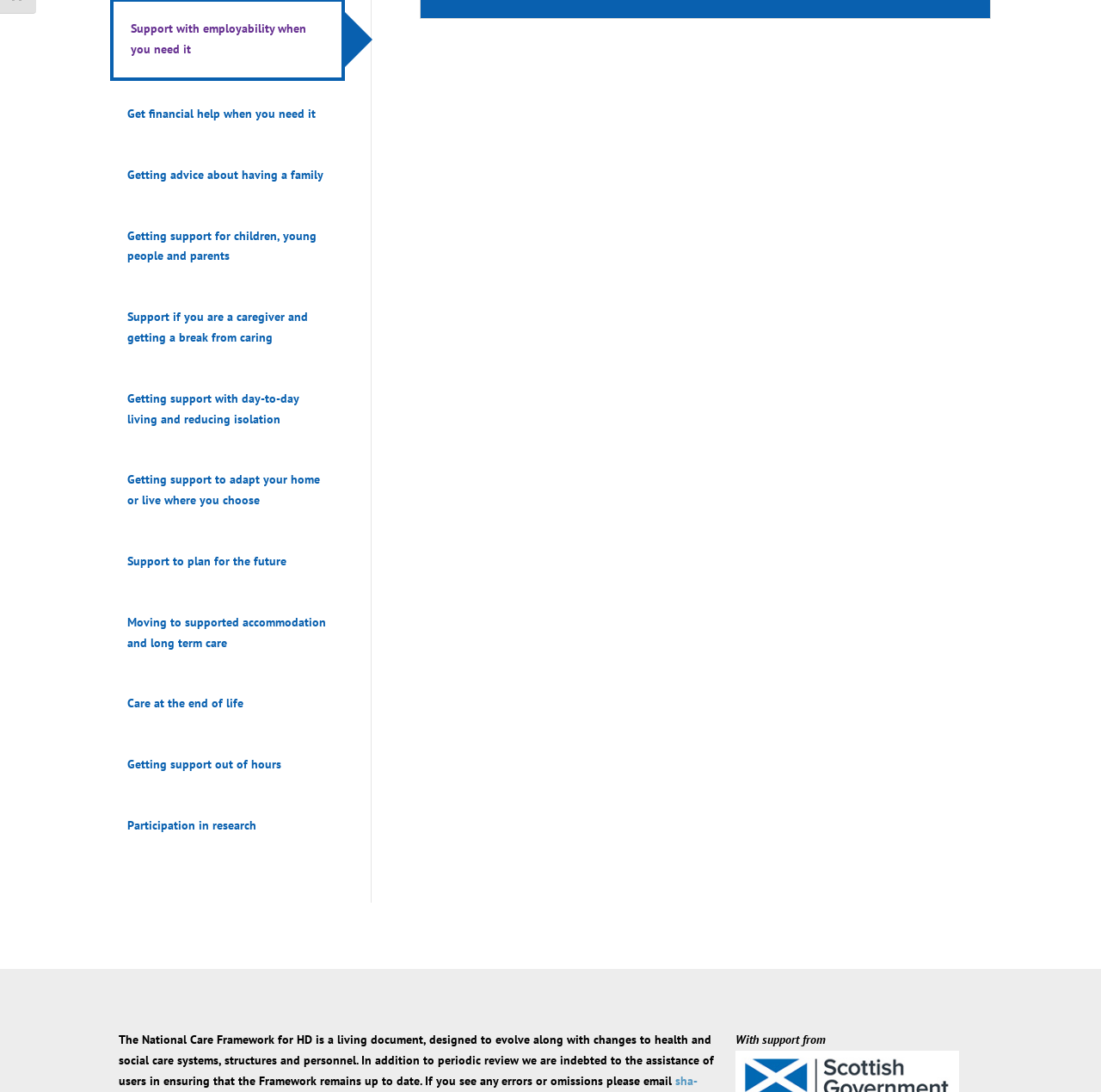From the webpage screenshot, predict the bounding box coordinates (top-left x, top-left y, bottom-right x, bottom-right y) for the UI element described here: Home

None